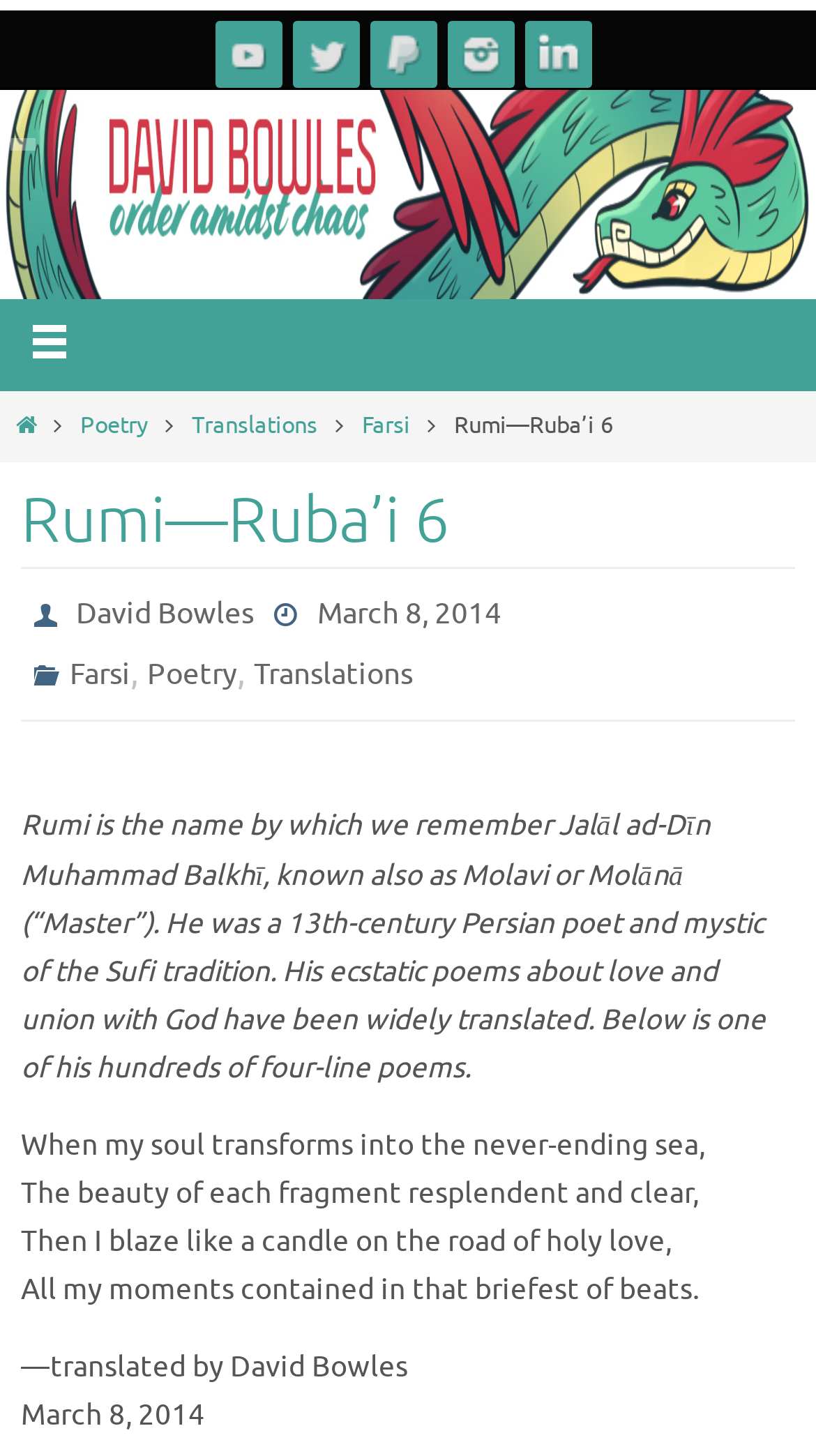What is the category of the poem?
Give a one-word or short-phrase answer derived from the screenshot.

Farsi, Poetry, Translations